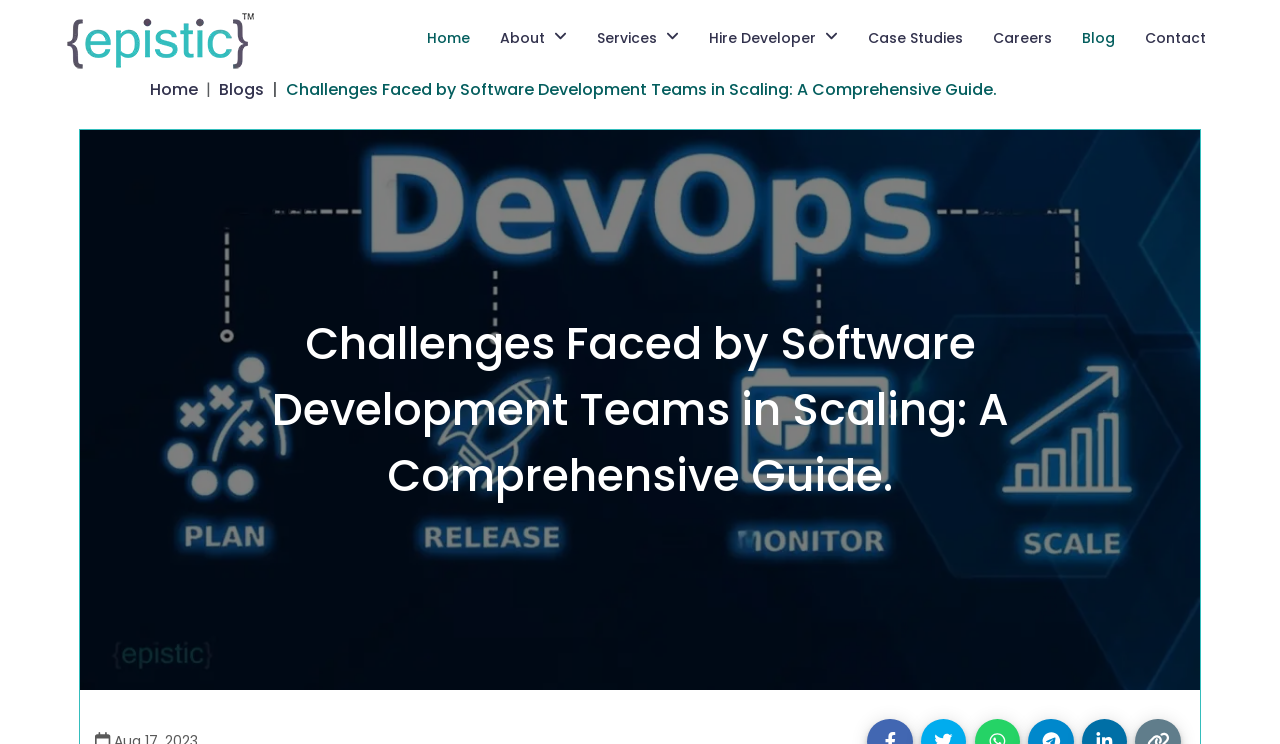Pinpoint the bounding box coordinates of the clickable element to carry out the following instruction: "explore services offered."

[0.459, 0.024, 0.538, 0.078]